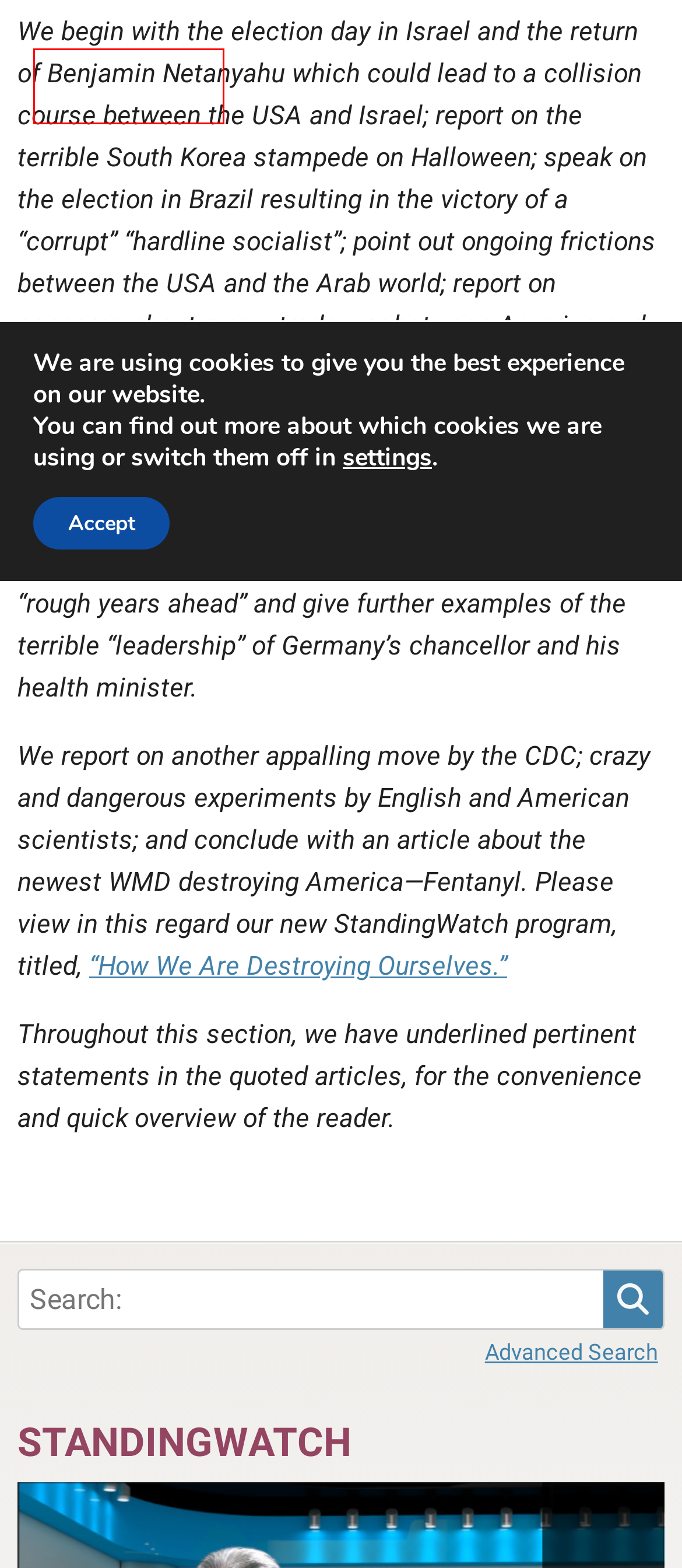Observe the provided screenshot of a webpage that has a red rectangle bounding box. Determine the webpage description that best matches the new webpage after clicking the element inside the red bounding box. Here are the candidates:
A. Booklets listed by title – Church of the Eternal God
B. Live Services – Church of the Eternal God
C. Letters – Church of the Eternal God
D. God’s Holy Days – Church of the Eternal God
E. Forums – Church of the Eternal God
F. Feast of Tabernacles 2023 – Church of the Eternal God
G. News – Church of the Eternal God
H. Q&A – Church of the Eternal God

B